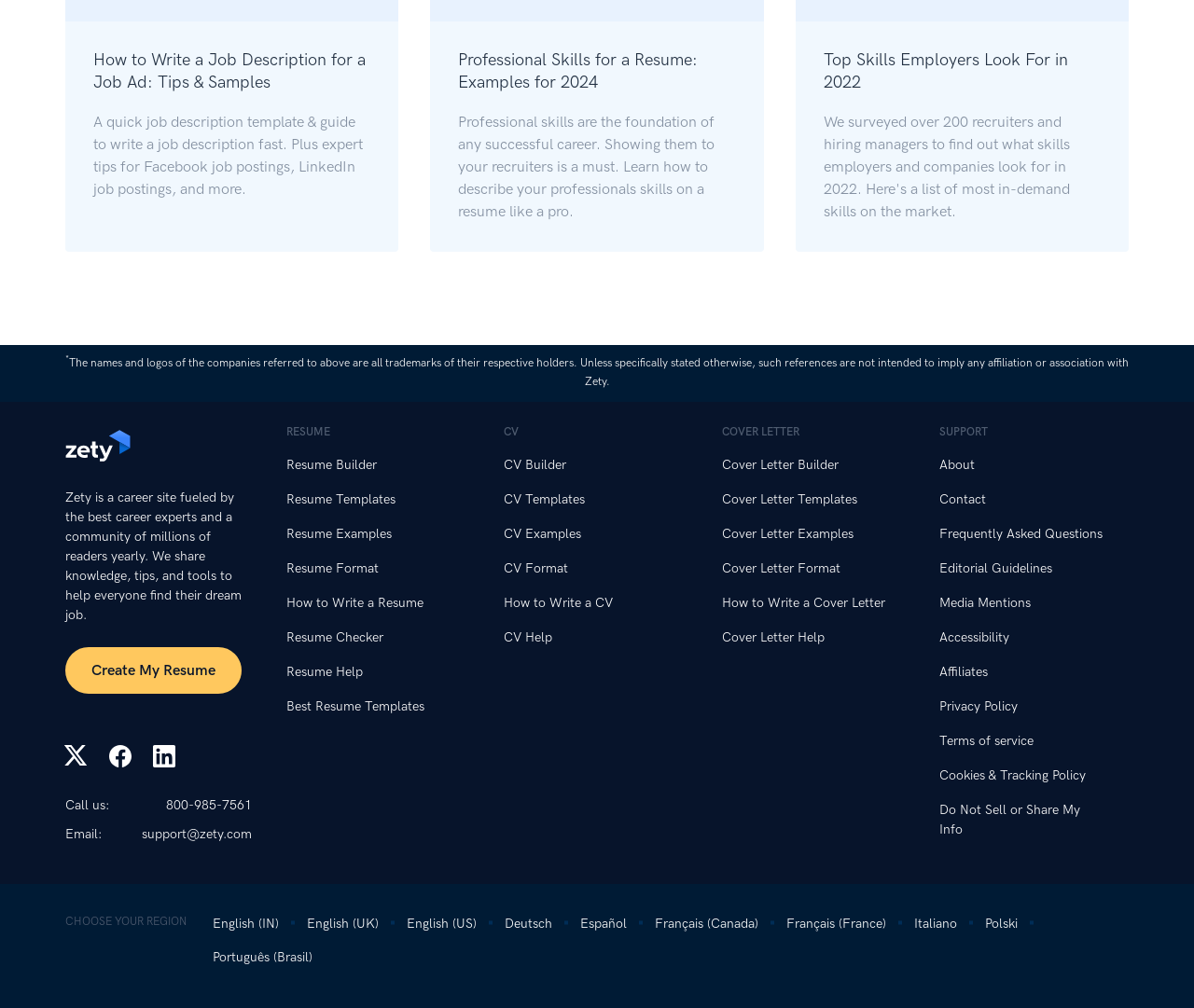Find the bounding box coordinates for the area you need to click to carry out the instruction: "Click on 'Create My Resume'". The coordinates should be four float numbers between 0 and 1, indicated as [left, top, right, bottom].

[0.055, 0.642, 0.202, 0.688]